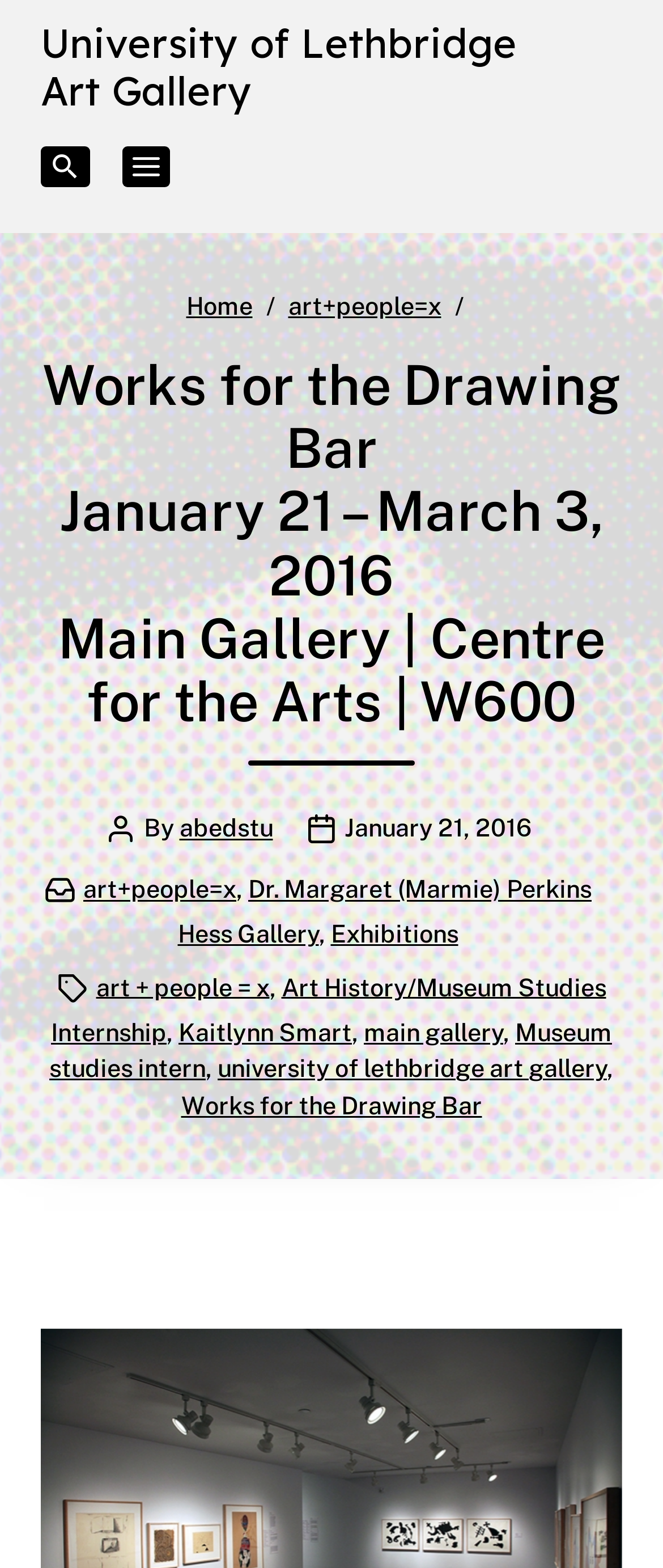Please specify the bounding box coordinates of the clickable region necessary for completing the following instruction: "View Home page". The coordinates must consist of four float numbers between 0 and 1, i.e., [left, top, right, bottom].

[0.281, 0.186, 0.381, 0.204]